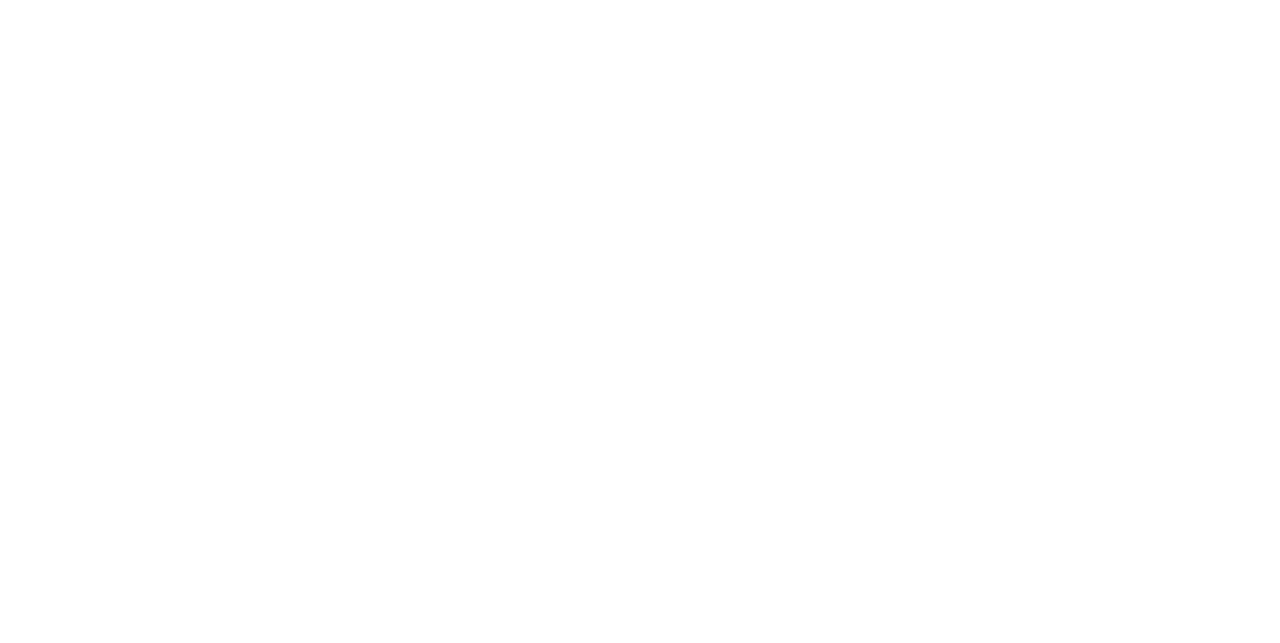What is the topic of the first heading?
Refer to the screenshot and answer in one word or phrase.

Example